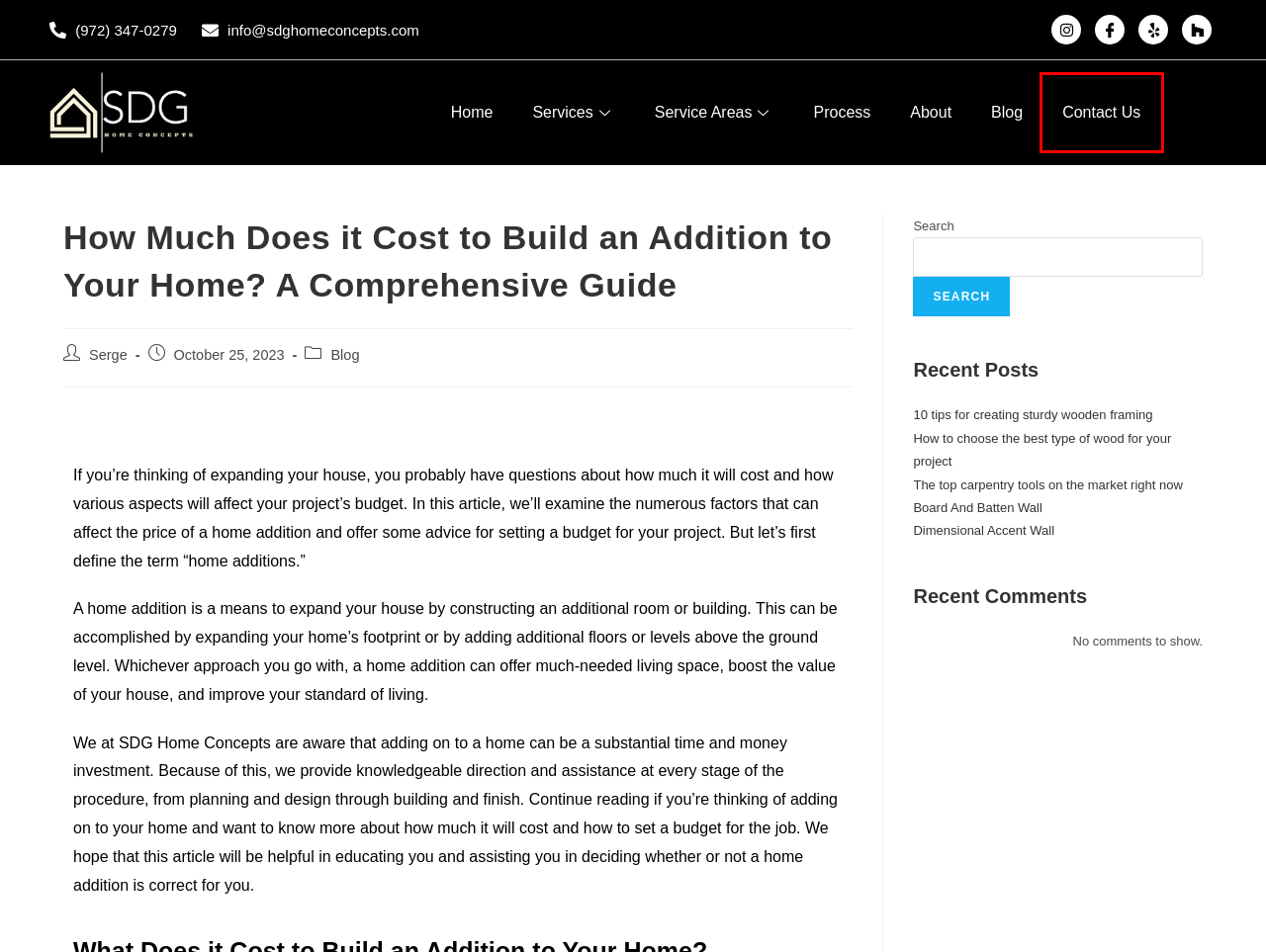You are given a screenshot of a webpage with a red rectangle bounding box. Choose the best webpage description that matches the new webpage after clicking the element in the bounding box. Here are the candidates:
A. How to choose the best type of wood for your project - SDG Home Concepts
B. Serge - SDG Home Concepts
C. Dimensional Accent Wall - SDG Home Concepts
D. Blog - SDG Home Concepts
E. Contact Us - SDG Home Concepts
F. Our Process - SDG Home Concepts
G. Board And Batten Wall - SDG Home Concepts
H. SDG Home Concepts - Complete Home Remodeling Services Texas

E